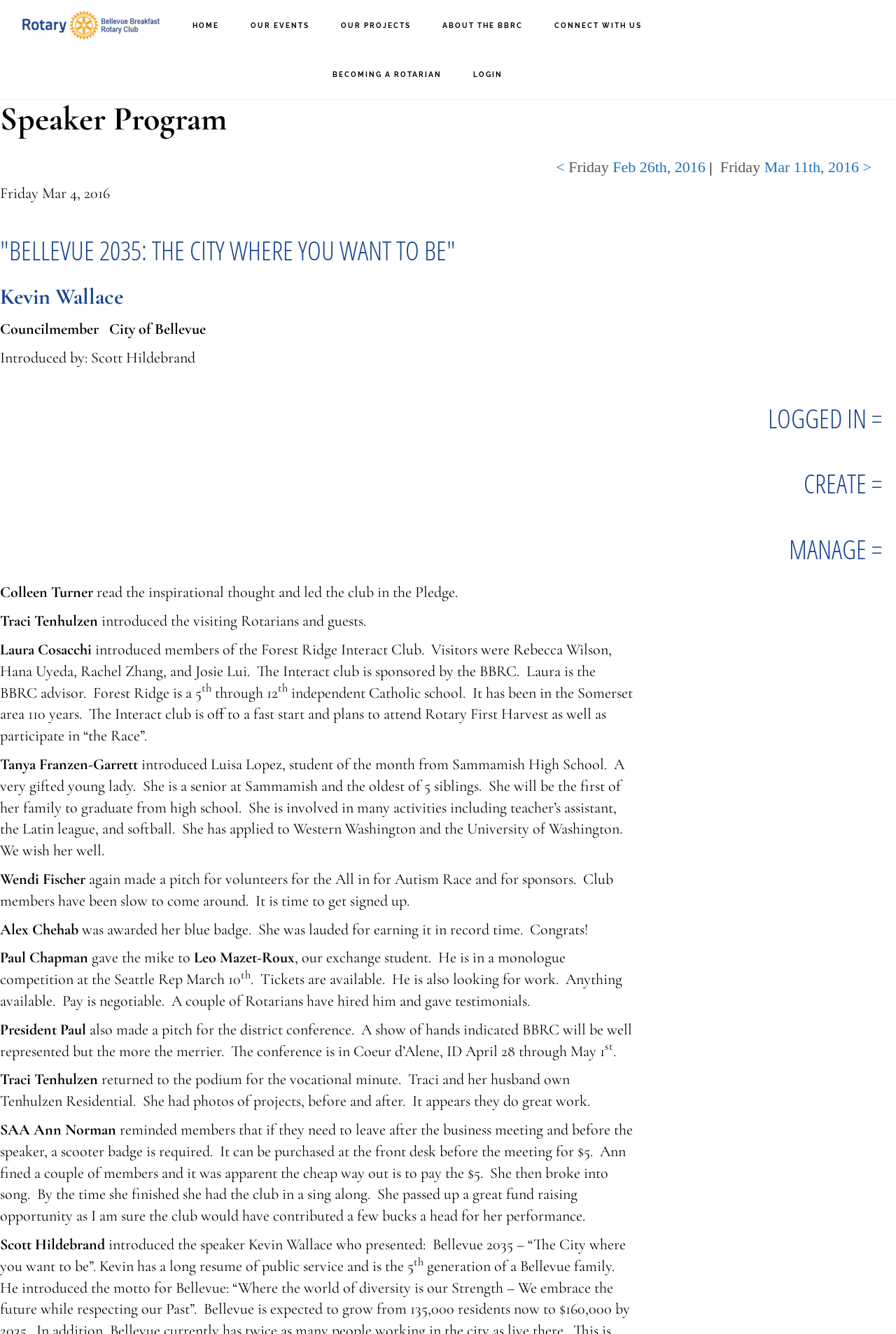What is the name of the student of the month from Sammamish High School?
Please provide a single word or phrase as the answer based on the screenshot.

Luisa Lopez